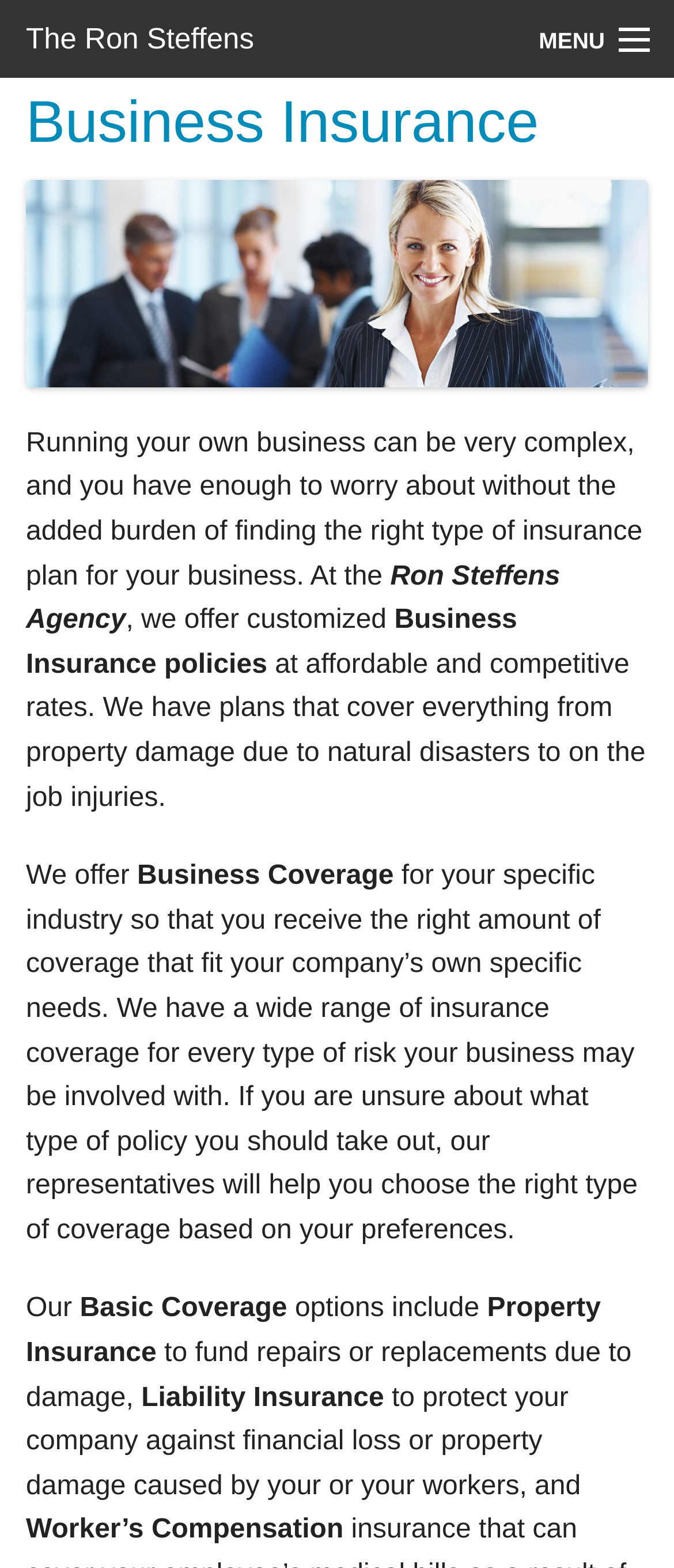Using the format (top-left x, top-left y, bottom-right x, bottom-right y), and given the element description, identify the bounding box coordinates within the screenshot: Request a Quote

[0.0, 0.404, 1.0, 0.454]